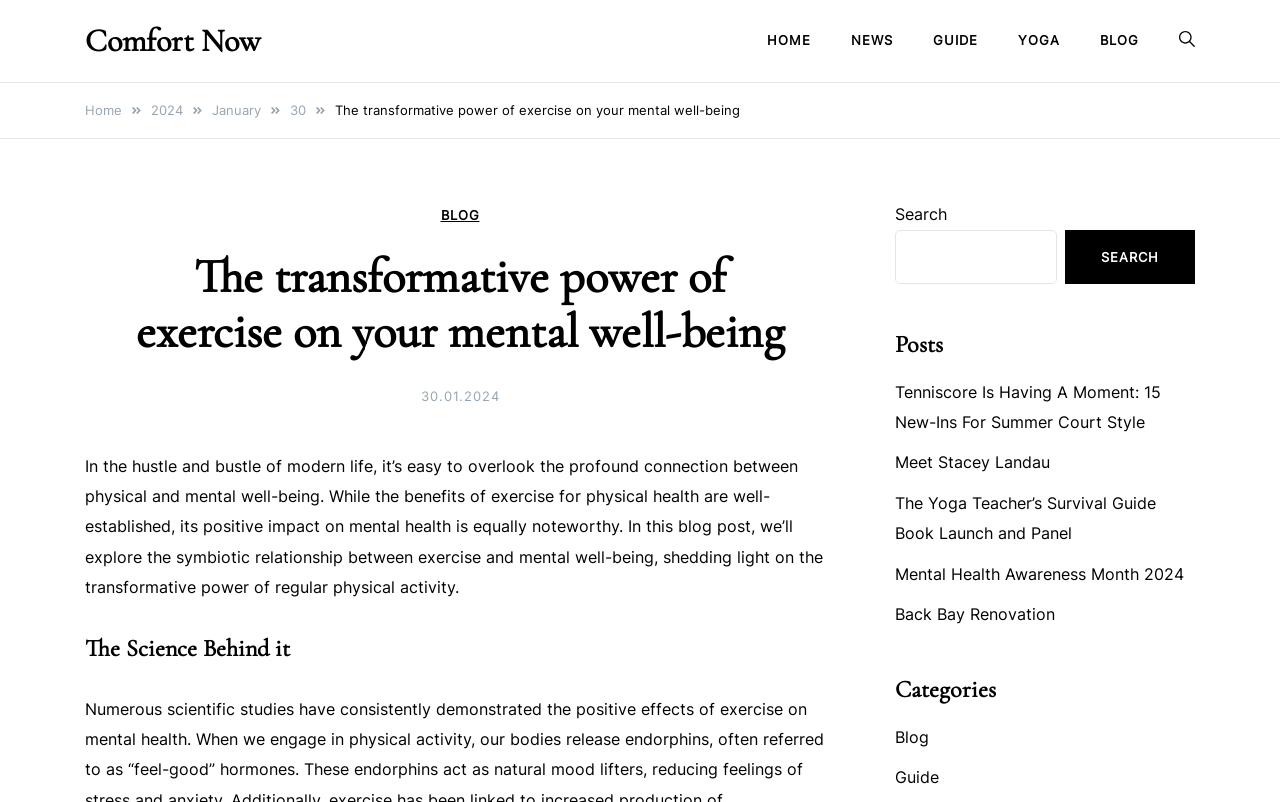Please identify the bounding box coordinates of the area that needs to be clicked to follow this instruction: "Search for a topic".

[0.699, 0.287, 0.826, 0.355]